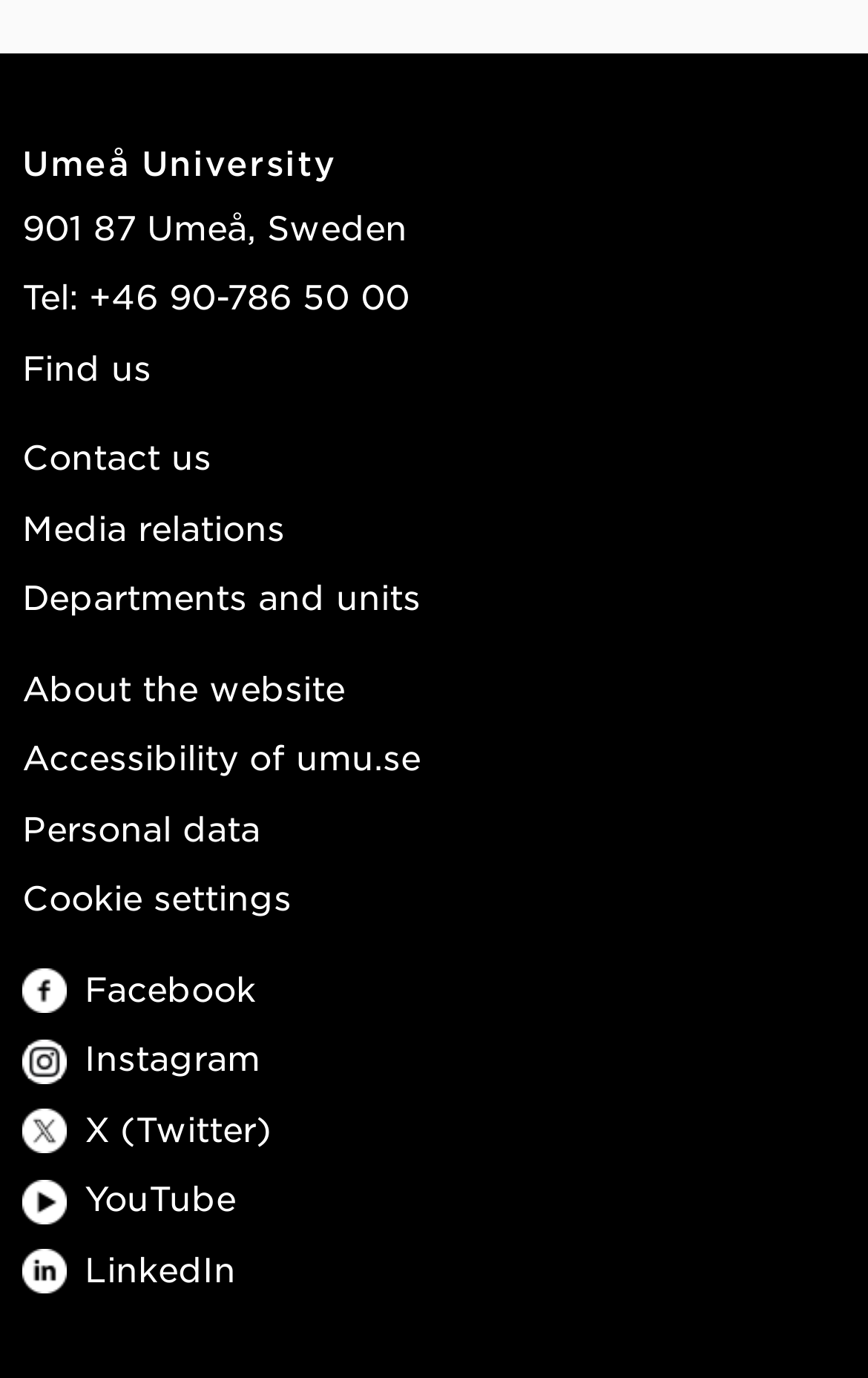From the webpage screenshot, predict the bounding box coordinates (top-left x, top-left y, bottom-right x, bottom-right y) for the UI element described here: X (Twitter)

[0.026, 0.803, 0.313, 0.833]